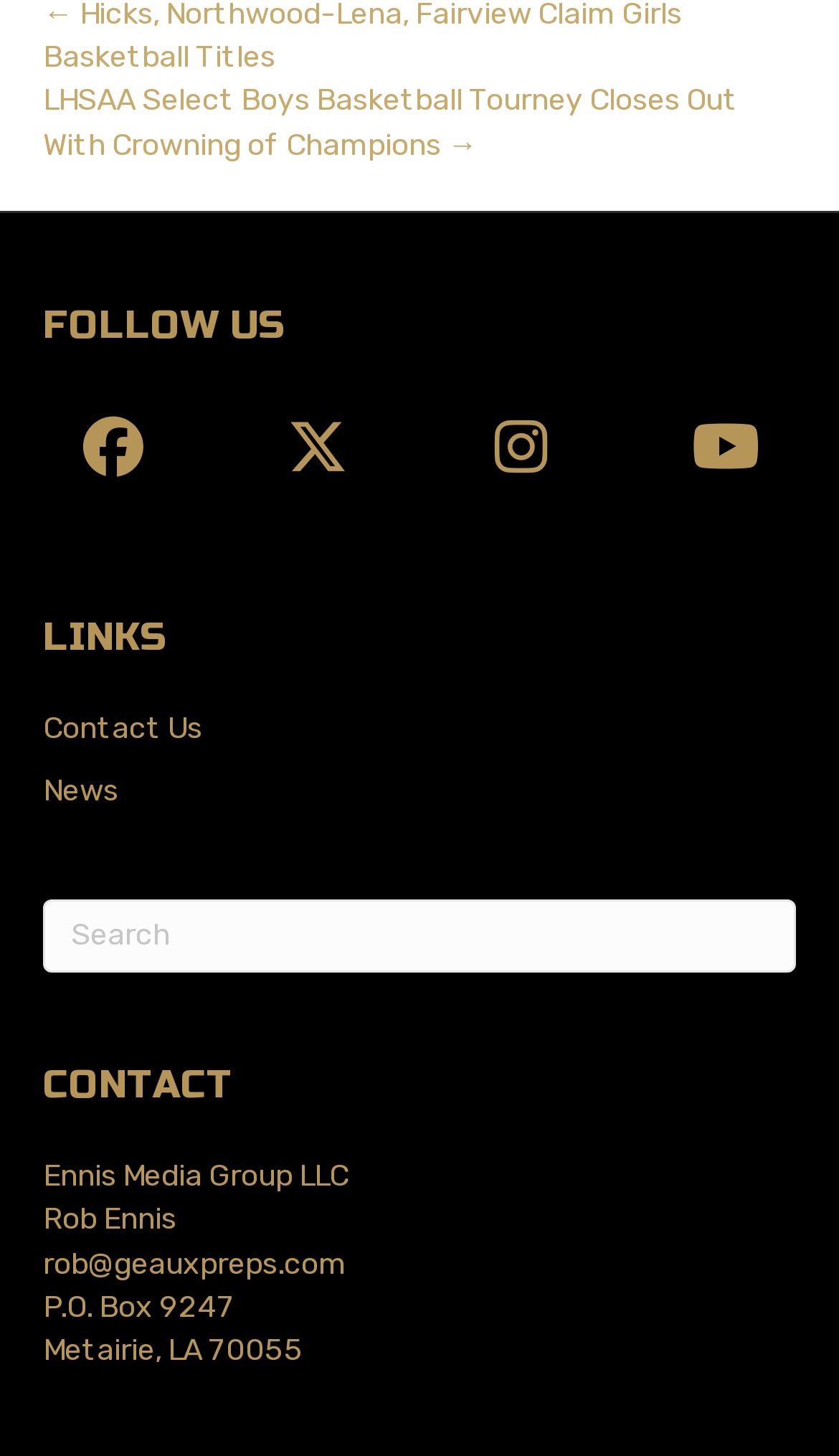What is the category of the article?
Using the picture, provide a one-word or short phrase answer.

Girls Basketball